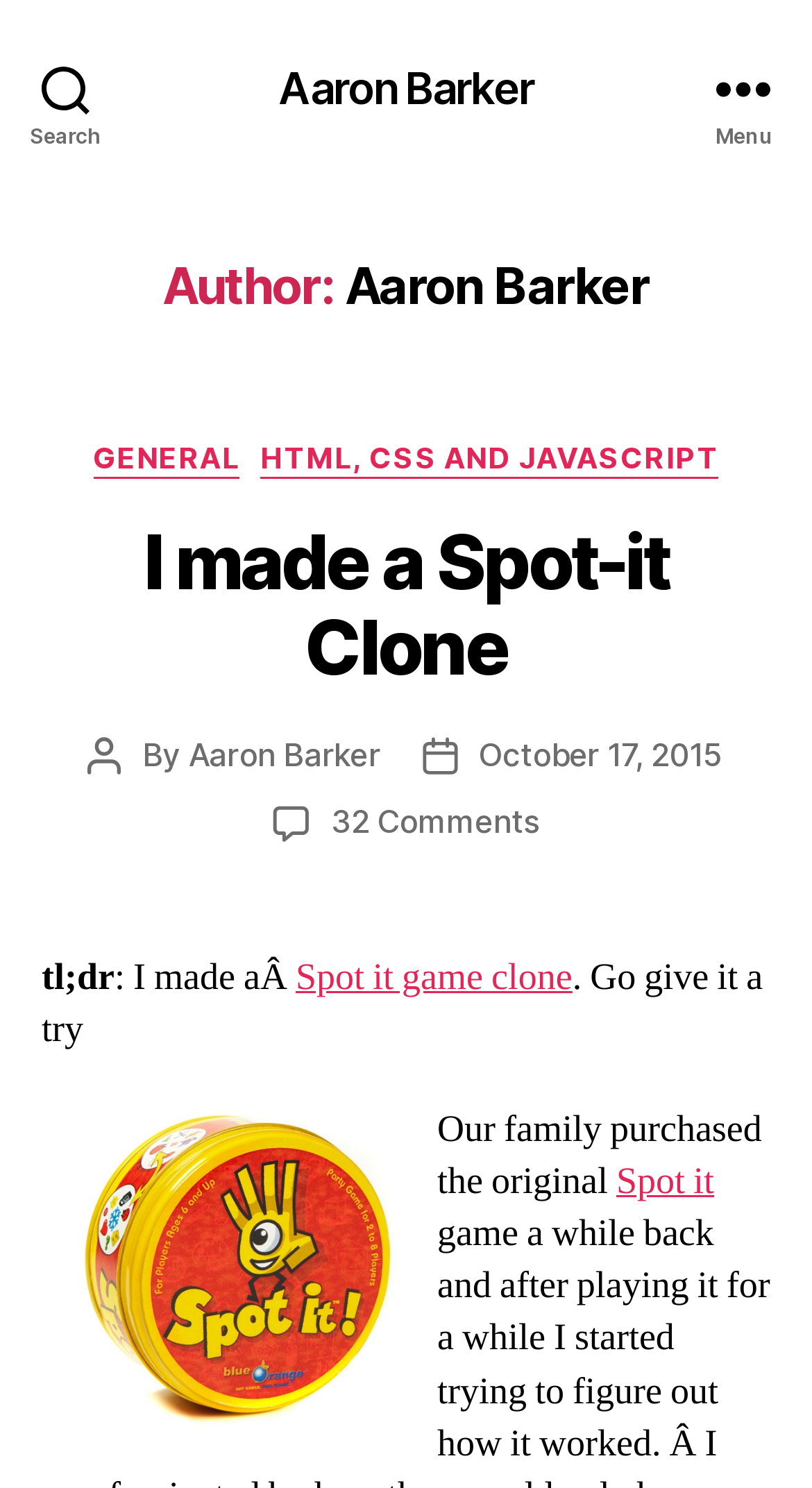Please locate the bounding box coordinates of the element that should be clicked to complete the given instruction: "Open the menu".

[0.831, 0.0, 1.0, 0.118]